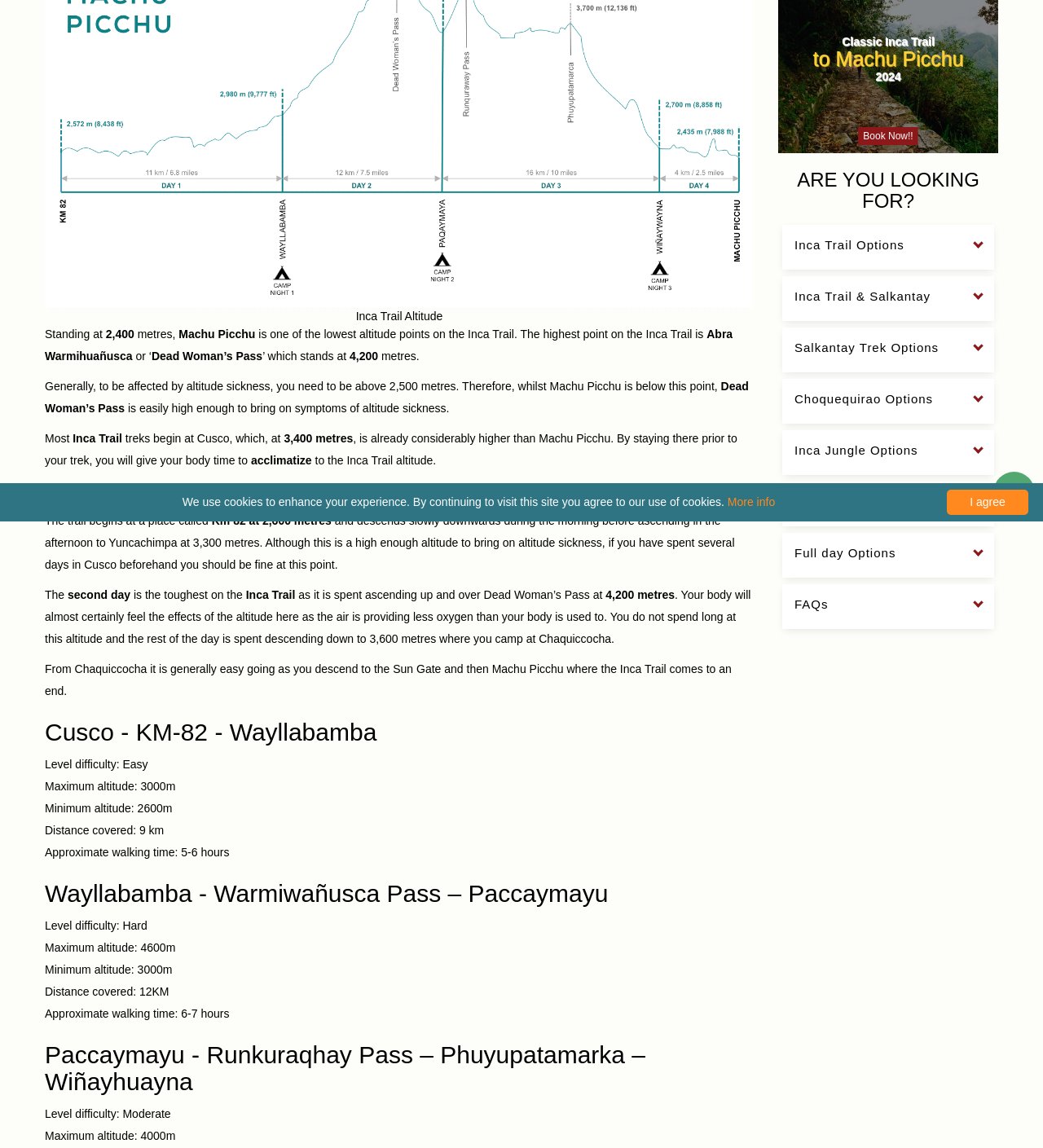Using the webpage screenshot, find the UI element described by Tickets to Machu Picchu?. Provide the bounding box coordinates in the format (top-left x, top-left y, bottom-right x, bottom-right y), ensuring all values are floating point numbers between 0 and 1.

[0.75, 0.558, 0.953, 0.571]